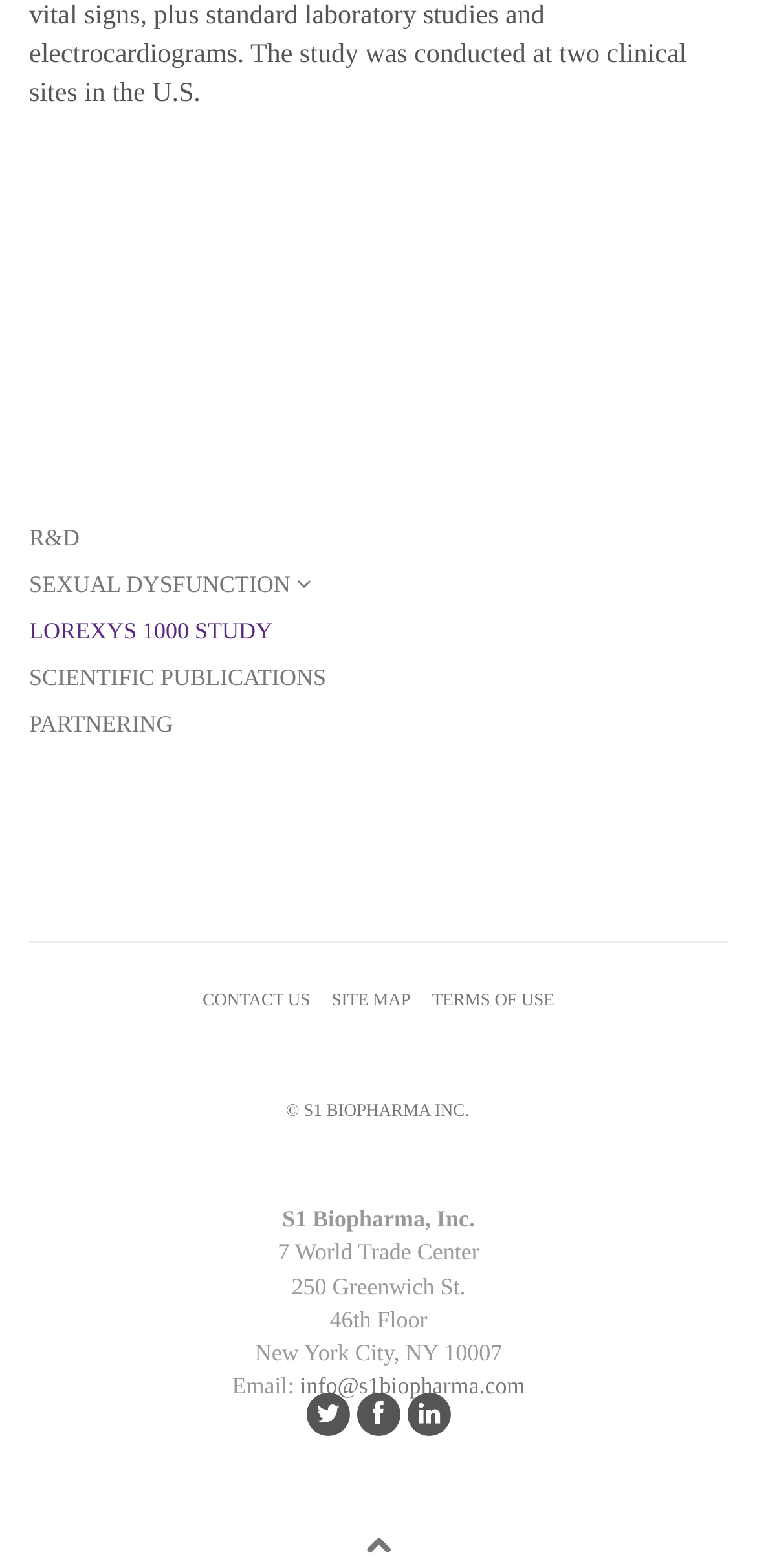Highlight the bounding box of the UI element that corresponds to this description: "Follow".

None